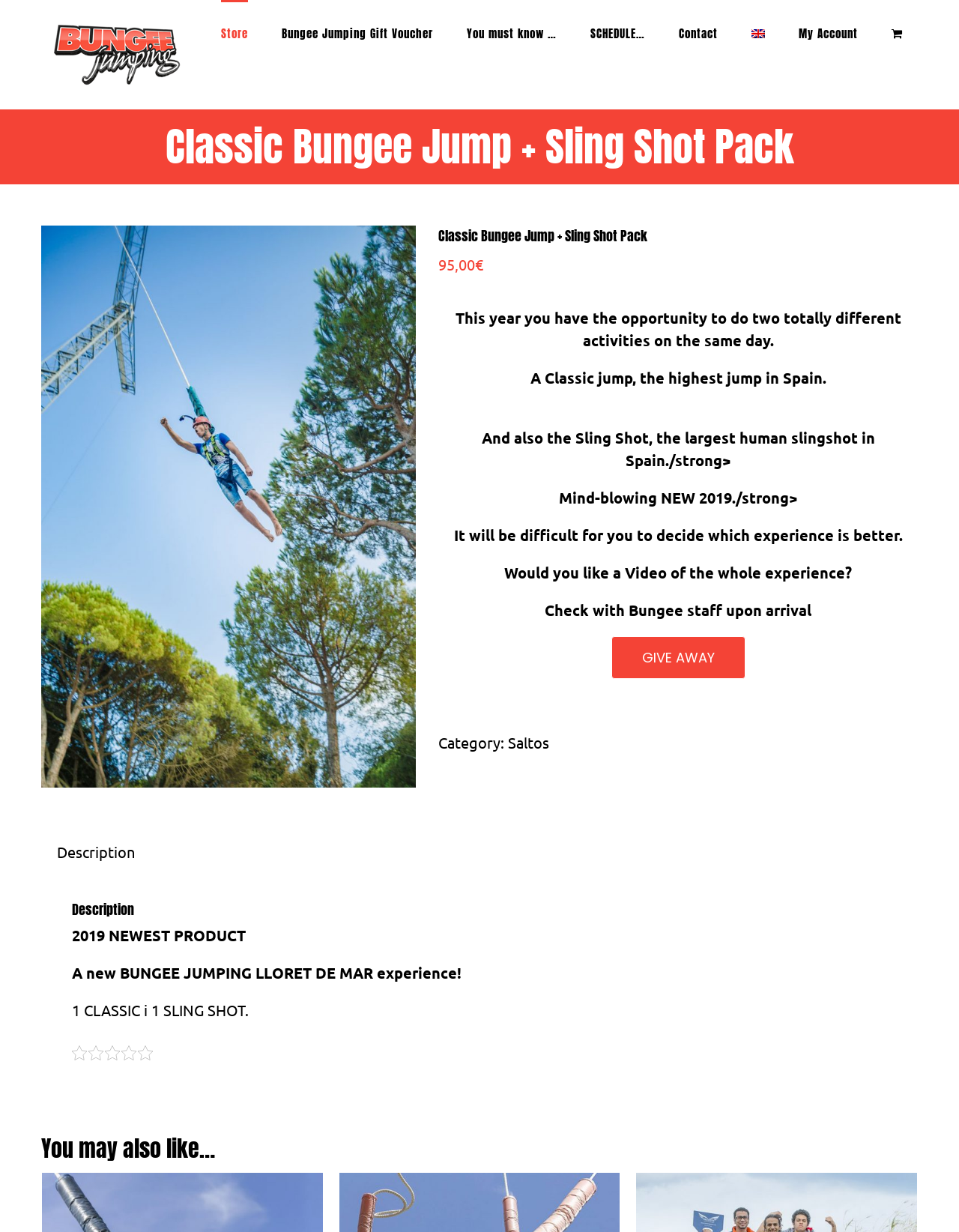Bounding box coordinates are to be given in the format (top-left x, top-left y, bottom-right x, bottom-right y). All values must be floating point numbers between 0 and 1. Provide the bounding box coordinate for the UI element described as: 2020 Summer | 2020 Fall

None